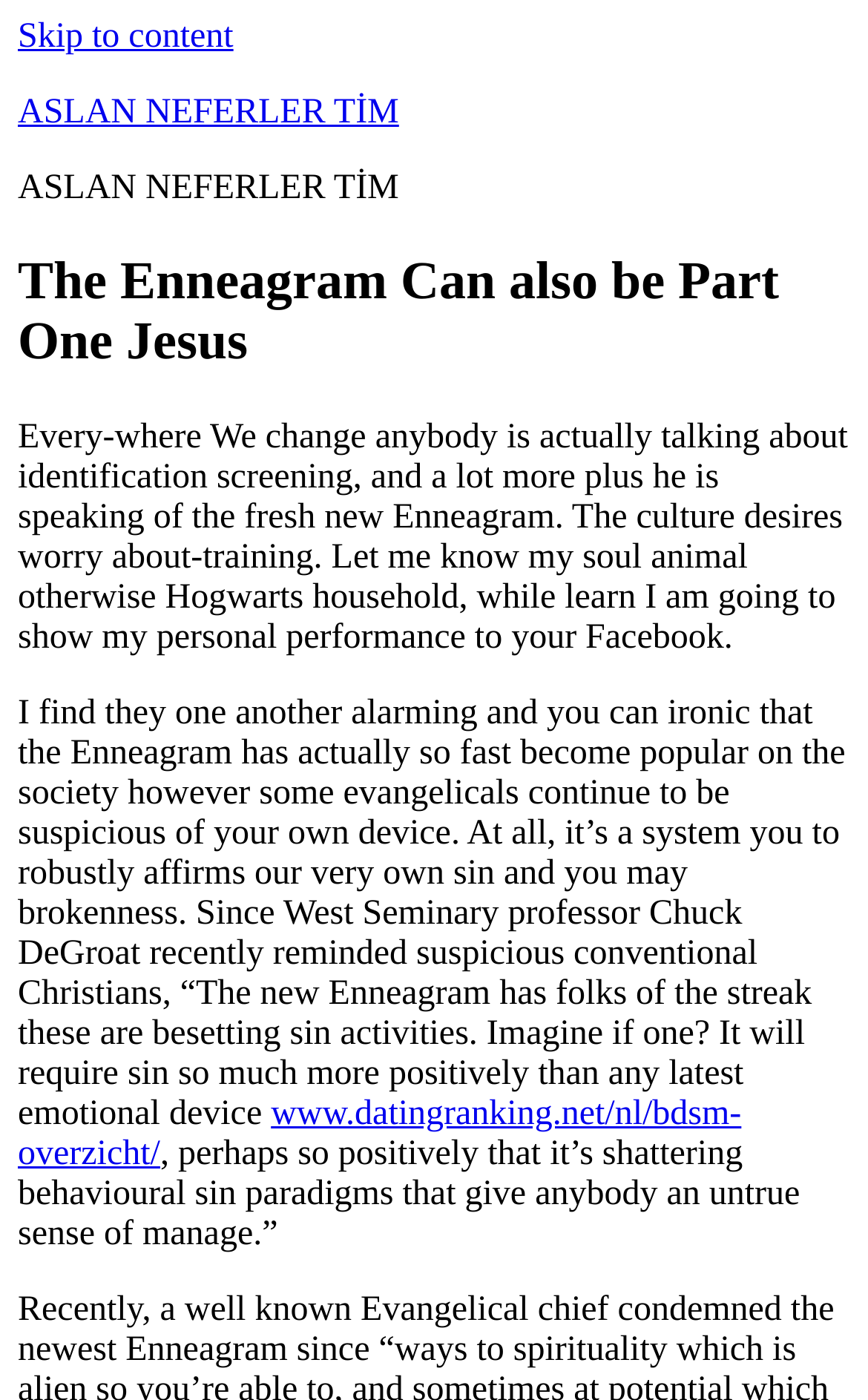Give a one-word or short phrase answer to this question: 
What is the relationship between the Enneagram and Christianity?

Complex